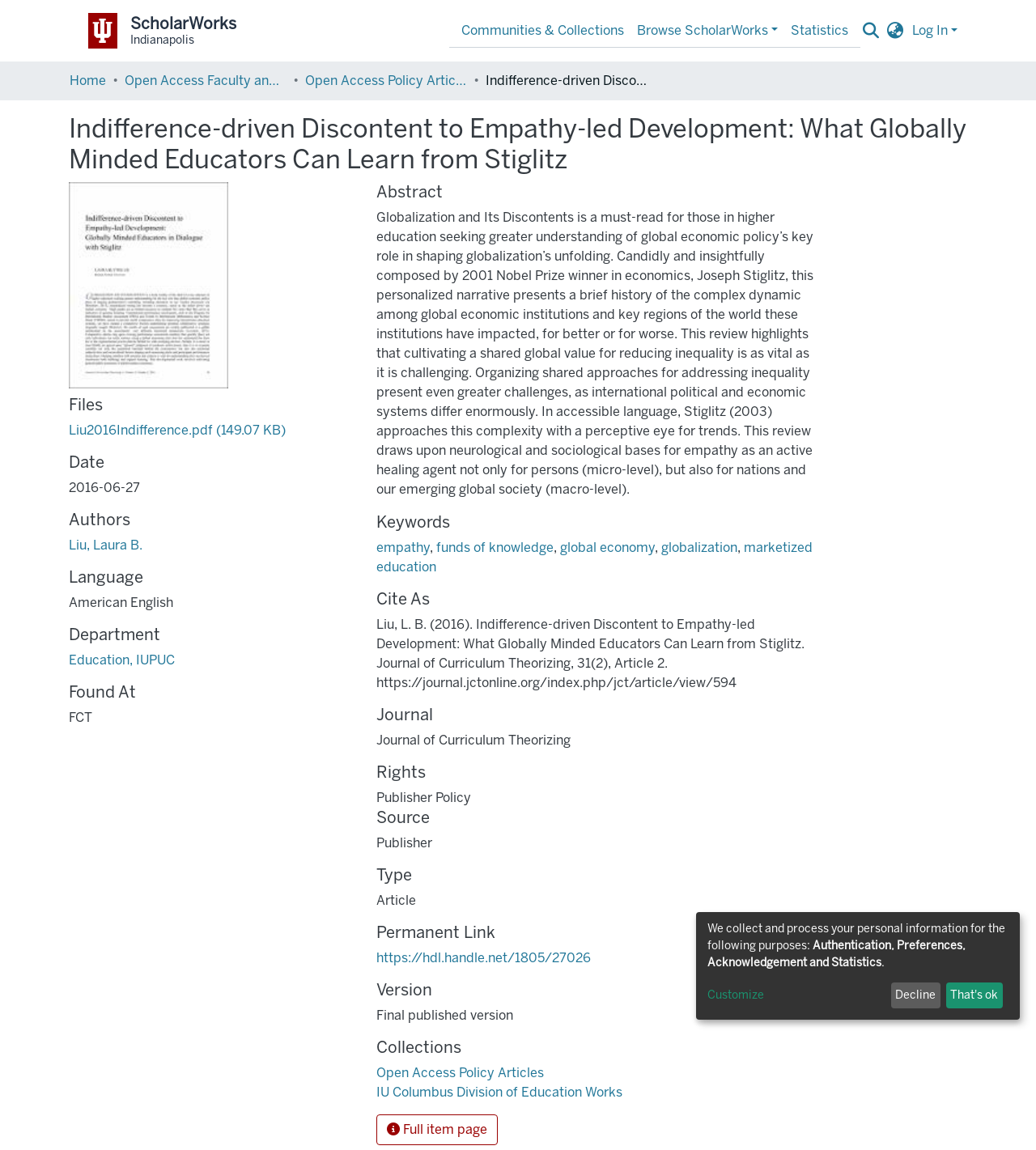Locate the bounding box coordinates of the element you need to click to accomplish the task described by this instruction: "Search for articles".

[0.83, 0.018, 0.852, 0.036]